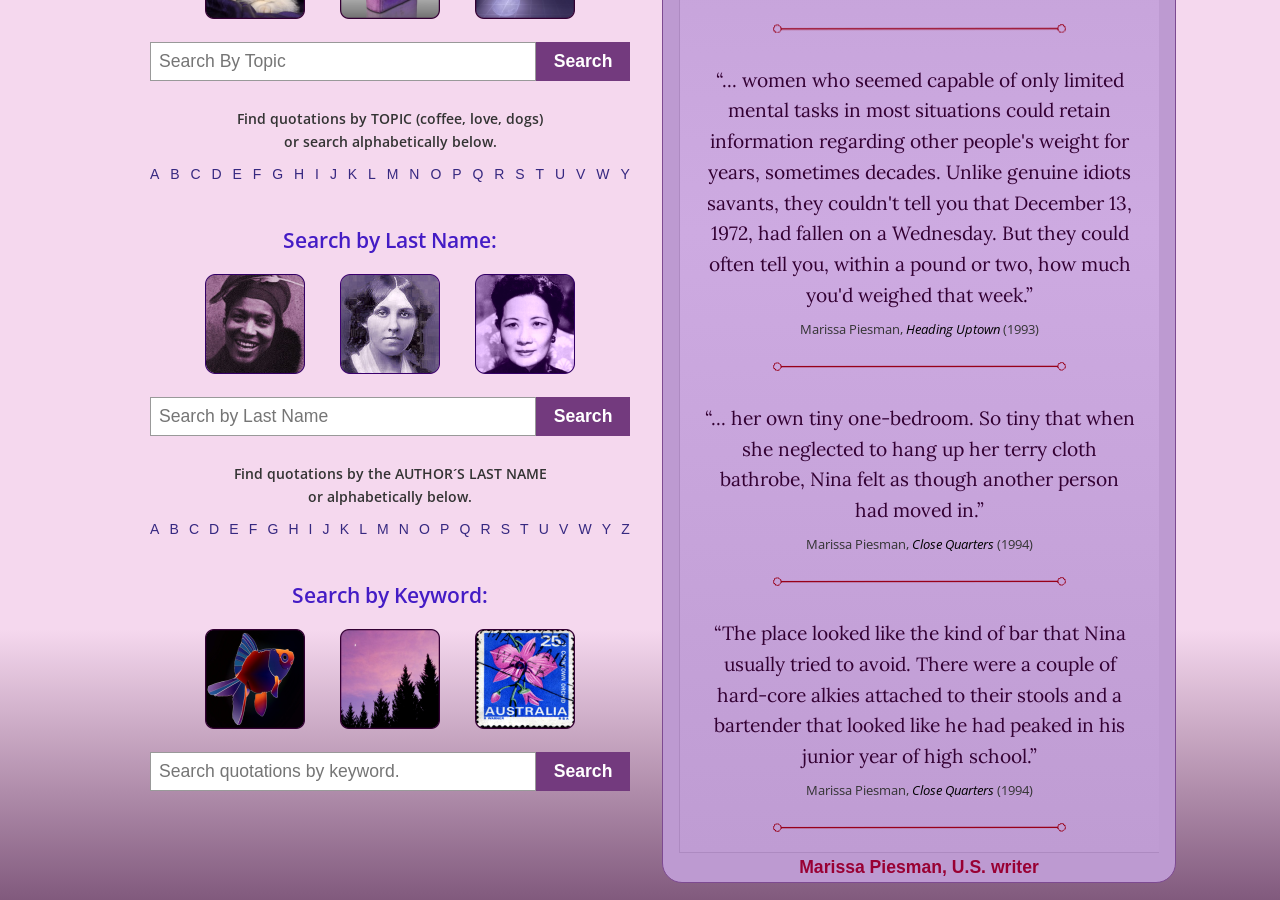Using the element description provided, determine the bounding box coordinates in the format (top-left x, top-left y, bottom-right x, bottom-right y). Ensure that all values are floating point numbers between 0 and 1. Element description: alt="Quotes by Louisa May Alcott"

[0.266, 0.304, 0.344, 0.424]